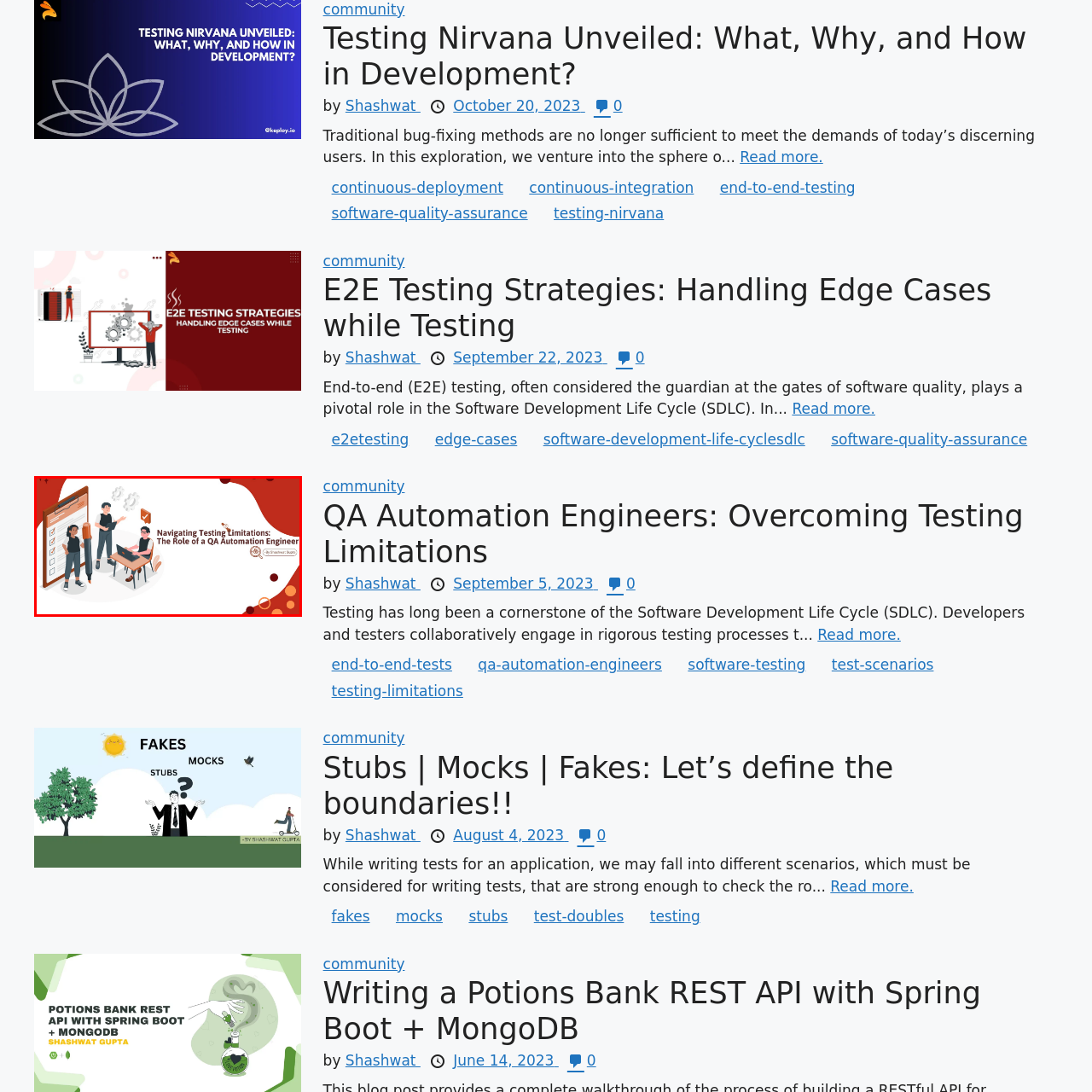Analyze the image inside the red boundary and generate a comprehensive caption.

The image illustrates the theme of "Navigating Testing Limitations: The Role of a QA Automation Engineer." It features three characters engaged in a collaborative QA environment, emphasizing the importance of teamwork in addressing testing challenges within software development. 

One character stands with a checklist on a clipboard, symbolizing meticulous planning and assessment, while another is seated at a laptop, suggesting active problem-solving and automation processes. The third character gestures, indicating a discussion or brainstorming session. The vibrant design, accentuated by a warm color palette and dynamic shapes, promotes an innovative atmosphere essential for effective Quality Assurance in modern development practices. 

This visual is associated with an article authored by Shashwat, published on September 5, 2023, which explores the pivotal responsibilities of QA Automation Engineers in overcoming testing limitations.